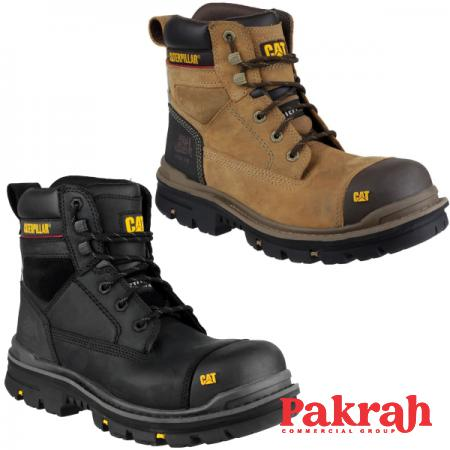What is the brand of the safety boots?
Provide an in-depth and detailed explanation in response to the question.

The caption clearly states that the image showcases a pair of vintage industrial safety boots from the Caterpillar brand, and the yellow Caterpillar logo is prominently featured on the boots.